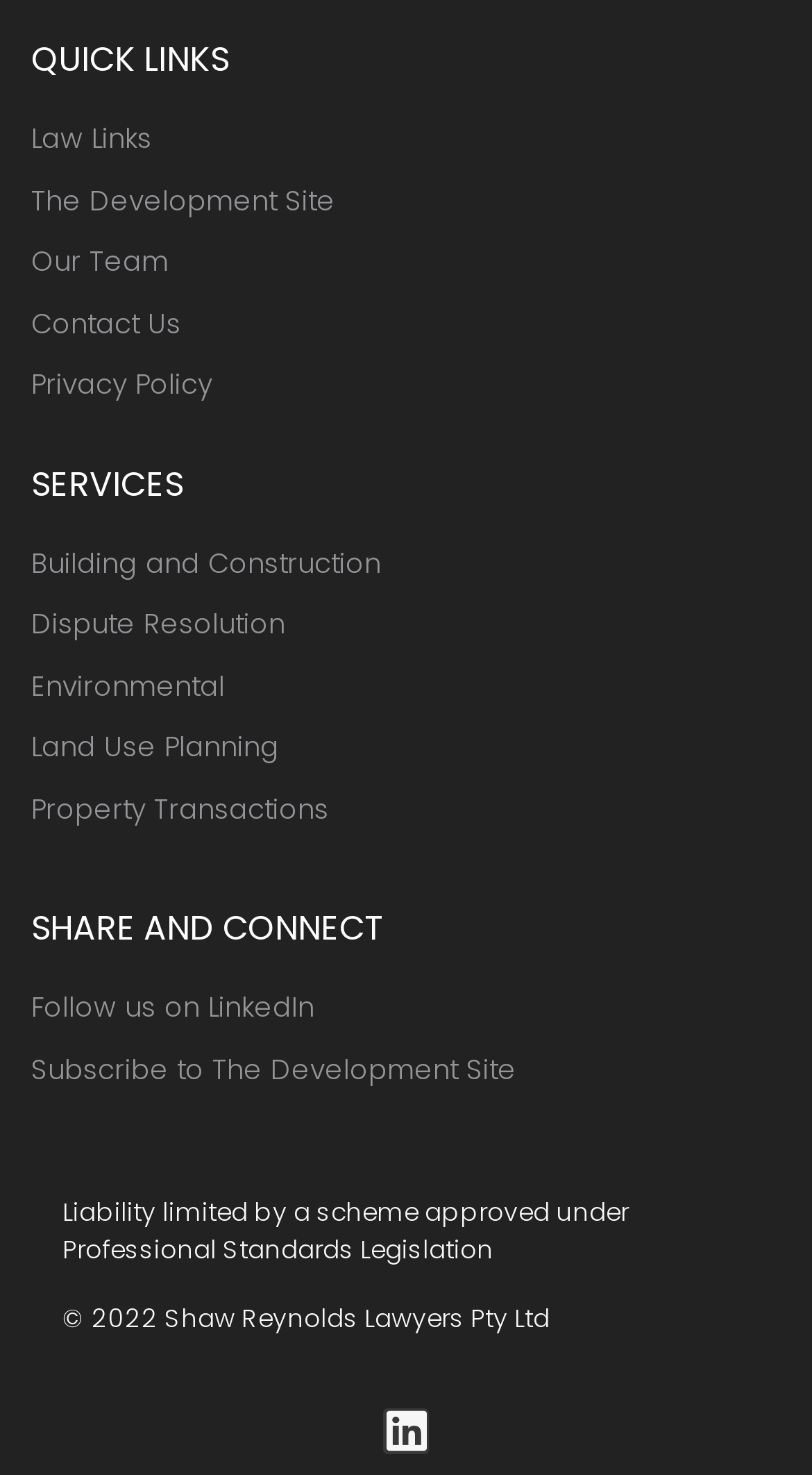Please provide the bounding box coordinates for the element that needs to be clicked to perform the instruction: "Visit the news page". The coordinates must consist of four float numbers between 0 and 1, formatted as [left, top, right, bottom].

None